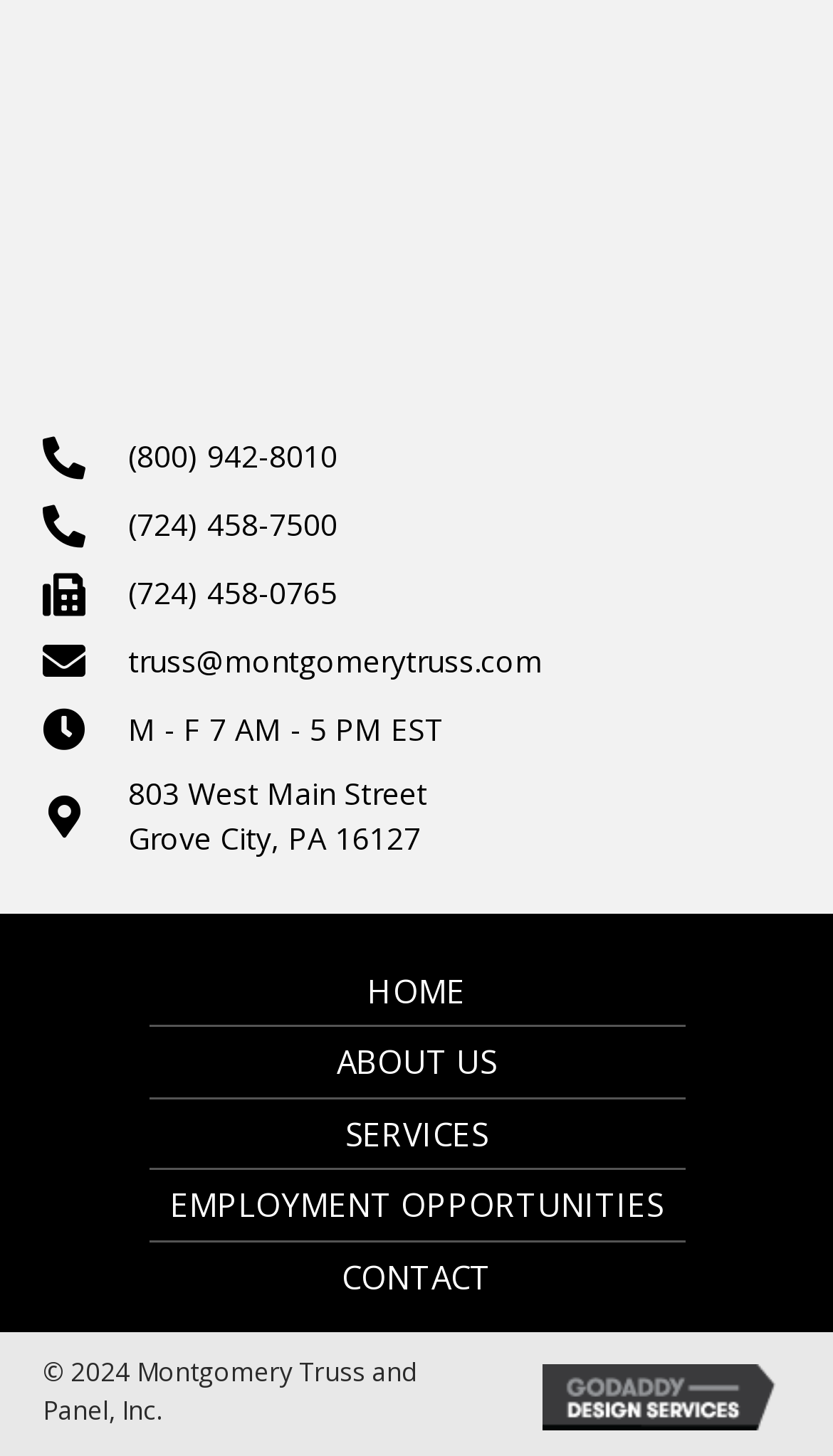Find the bounding box coordinates of the element to click in order to complete the given instruction: "visit the ABOUT US page."

[0.178, 0.706, 0.822, 0.754]